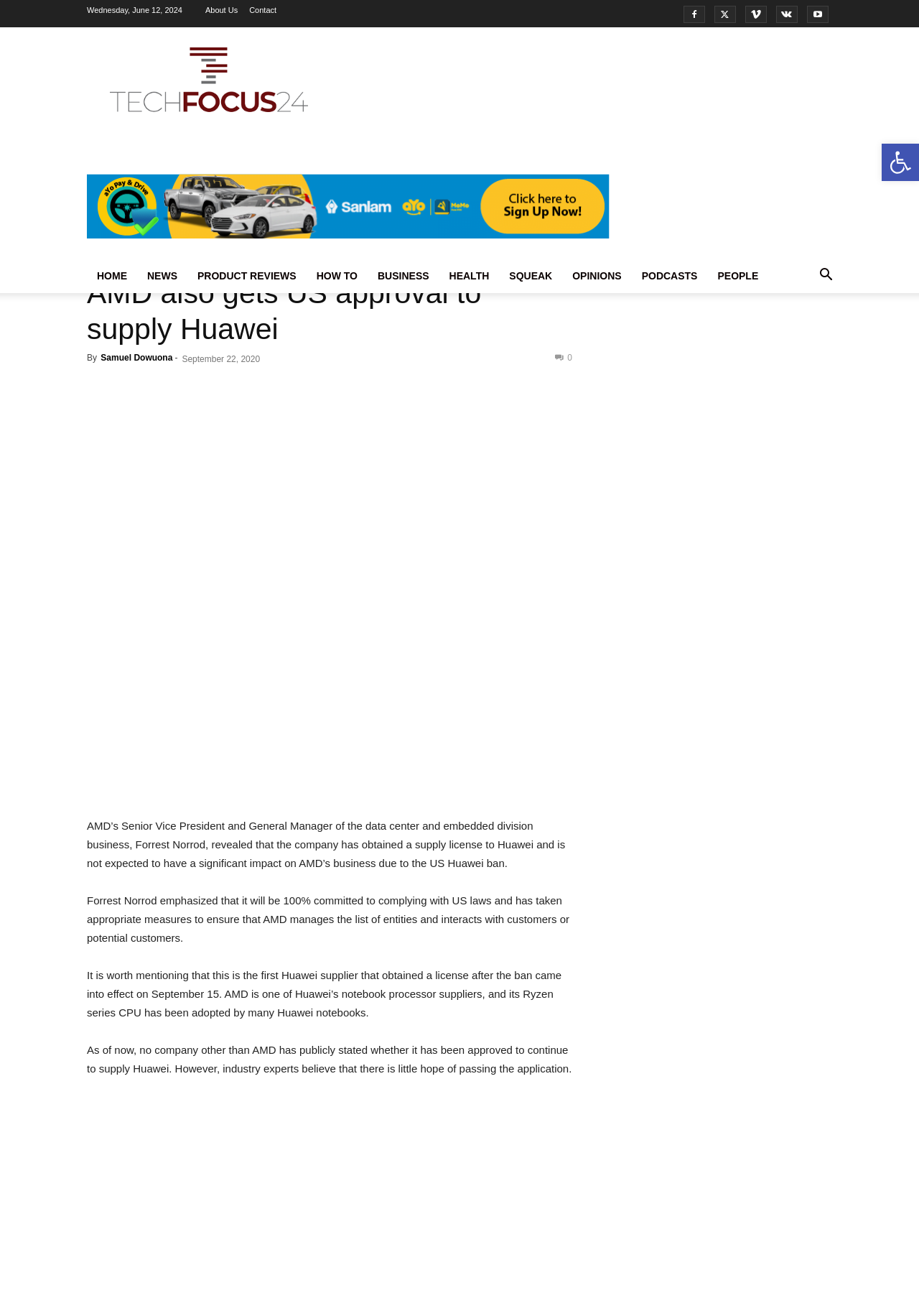Predict the bounding box for the UI component with the following description: "Opinions".

[0.612, 0.197, 0.687, 0.223]